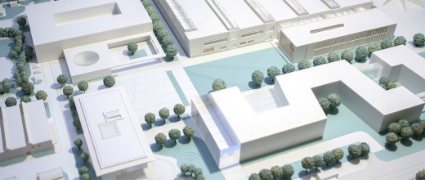Explain the scene depicted in the image, including all details.

The image showcases a detailed architectural model of a modern development site, highlighting a planned layout of various buildings and green spaces. The model features a collection of sleek, white structures that suggest a commercial or institutional purpose, complemented by meticulously landscaped areas filled with miniature trees. The arrangement of the buildings indicates thoughtful urban planning, with pathways and open areas designed for accessibility and aesthetic appeal. Prominently displayed in the foreground, the model offers a bird's-eye view, allowing viewers to appreciate the scale and organization of the proposed development.